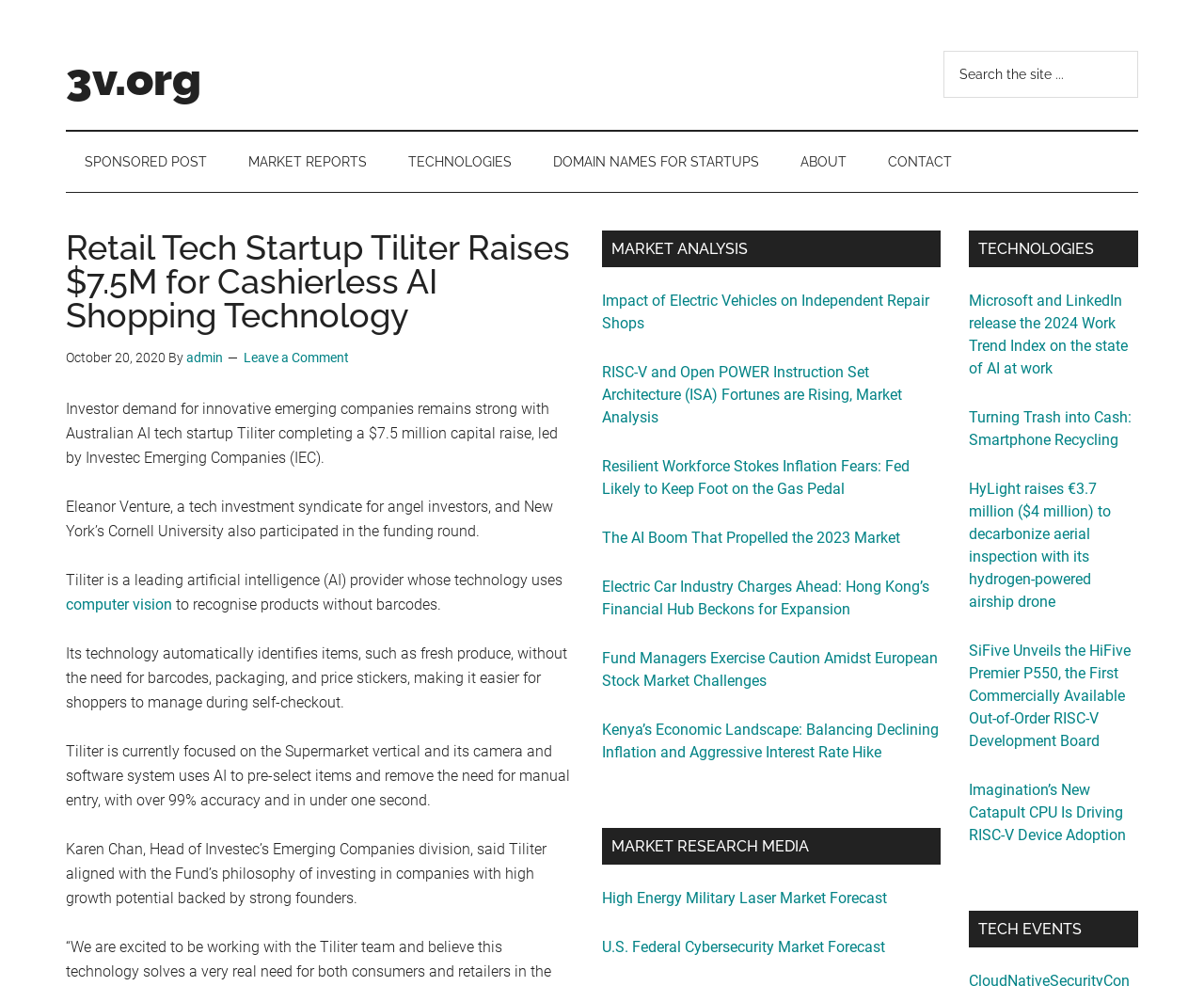What is the date of the article?
Your answer should be a single word or phrase derived from the screenshot.

October 20, 2020